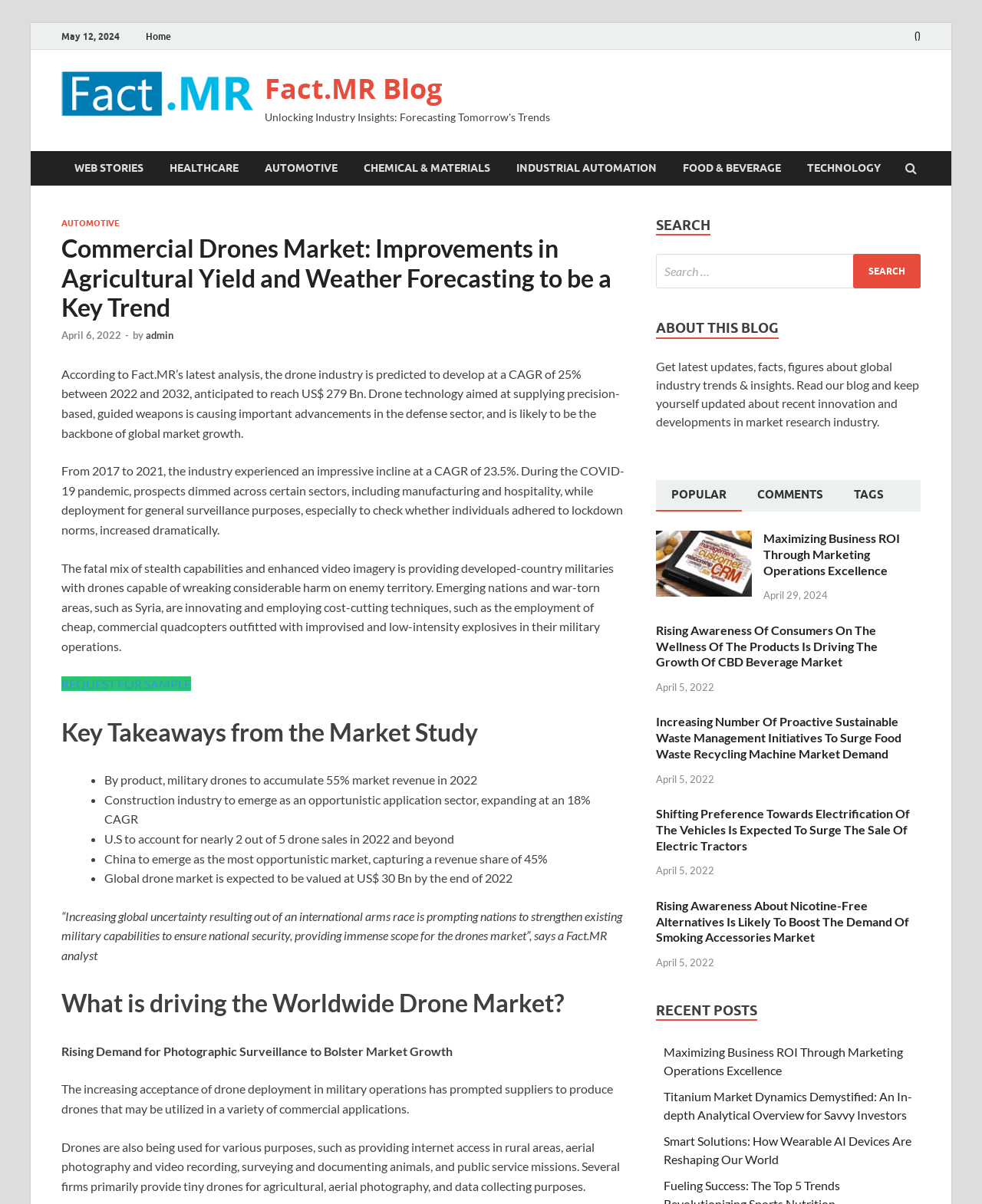Provide the bounding box coordinates of the HTML element this sentence describes: "parent_node: Search for: value="Search"". The bounding box coordinates consist of four float numbers between 0 and 1, i.e., [left, top, right, bottom].

[0.869, 0.211, 0.938, 0.24]